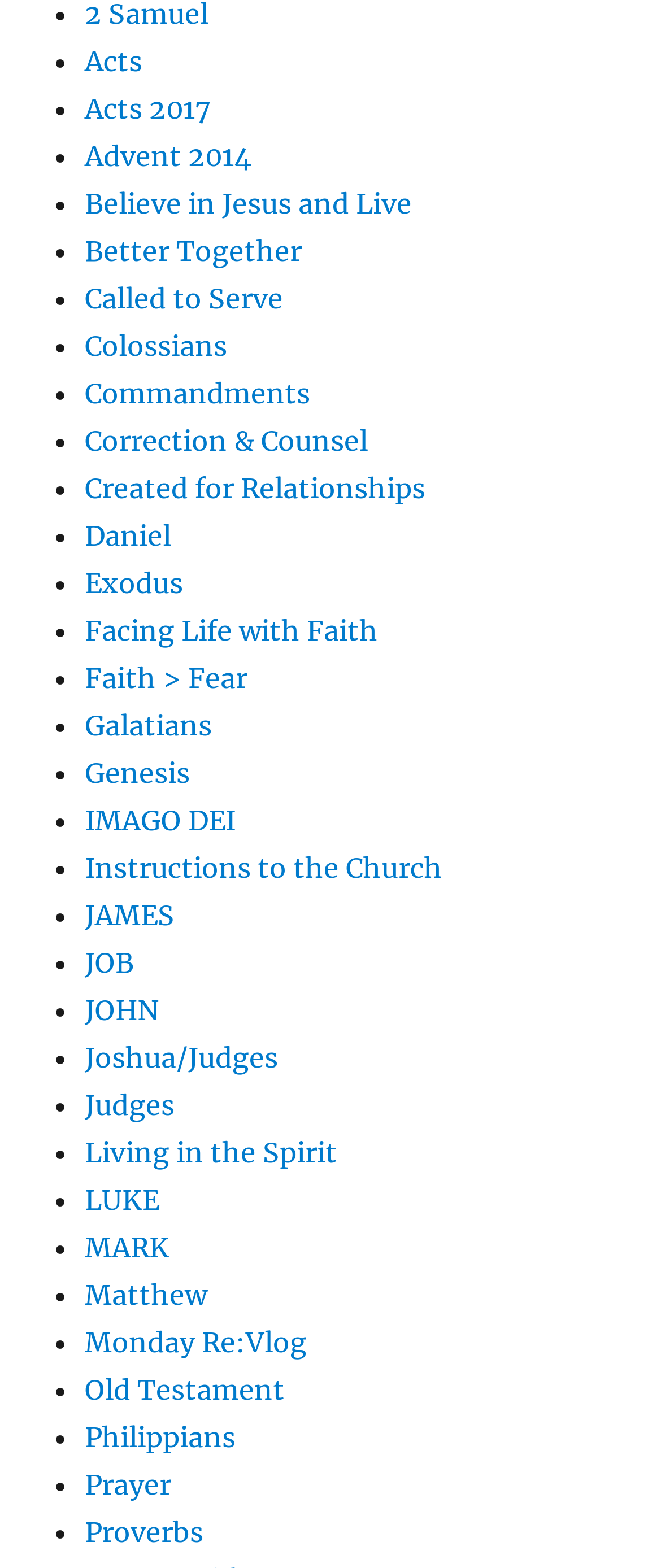With reference to the image, please provide a detailed answer to the following question: What is the purpose of the list?

The purpose of the list appears to be to provide a list of sermons or studies because each list item is a link element with a descriptive title, such as 'Acts', 'Advent 2014', or 'Believe in Jesus and Live'. The list items are likely clickable links that lead to more information or content related to each sermon or study.